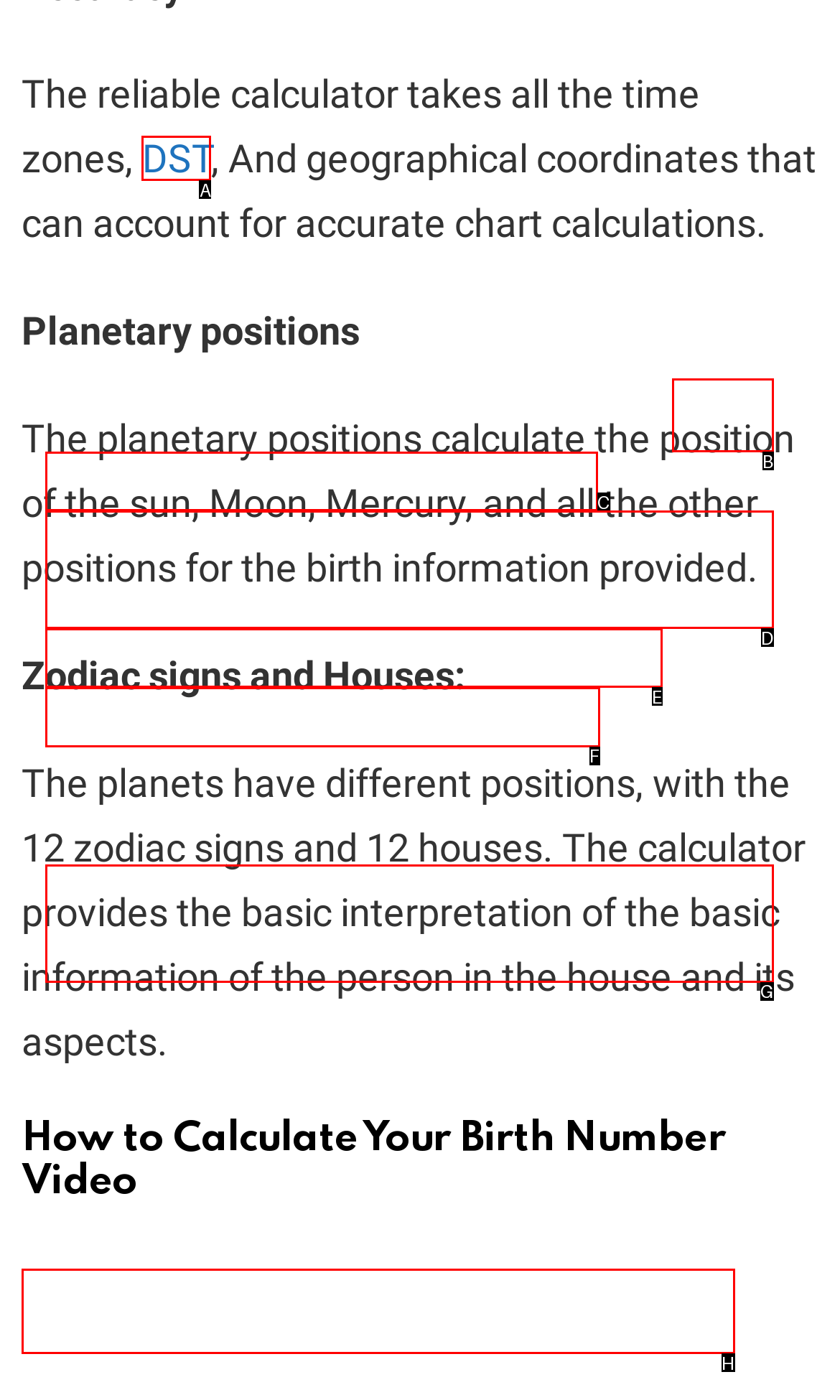Identify the HTML element to click to execute this task: Click on the DST link Respond with the letter corresponding to the proper option.

A